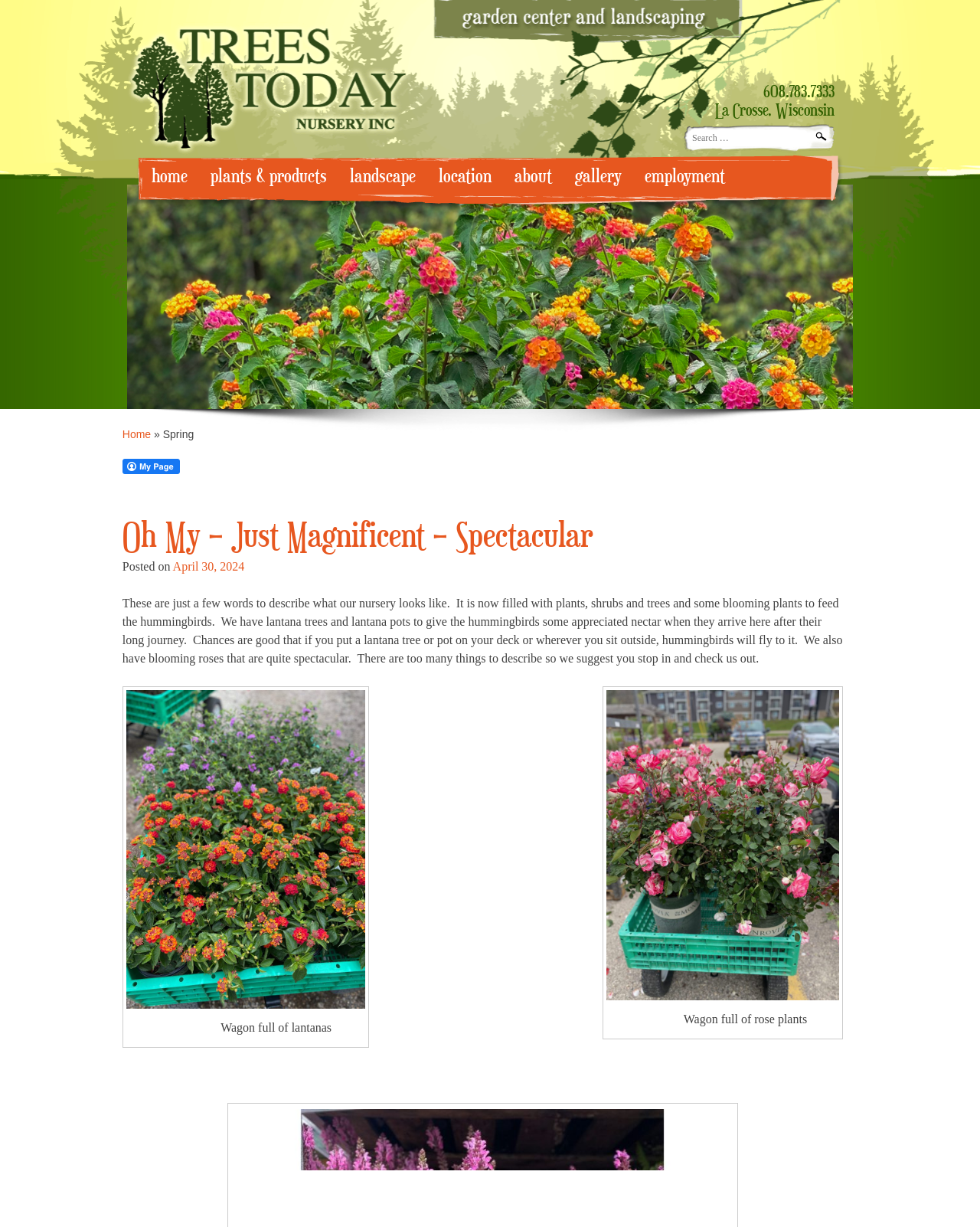Locate the bounding box coordinates of the clickable element to fulfill the following instruction: "Click on the CONTACT link". Provide the coordinates as four float numbers between 0 and 1 in the format [left, top, right, bottom].

None